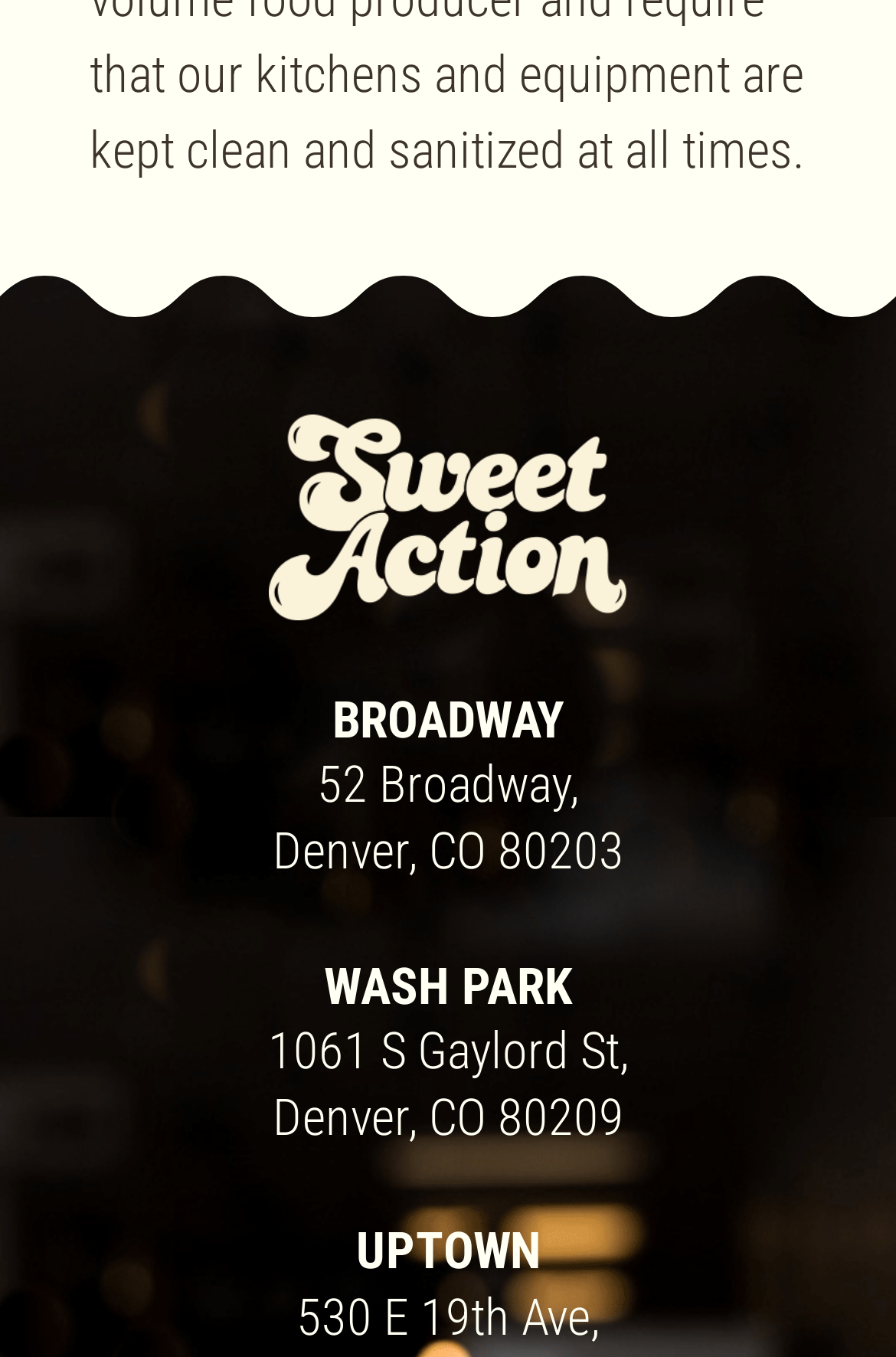What is the city of the WASH PARK location?
Examine the image closely and answer the question with as much detail as possible.

I looked at the address listed under the WASH PARK link, which is 1061 S Gaylord St, Denver, CO 80209. The city is Denver.